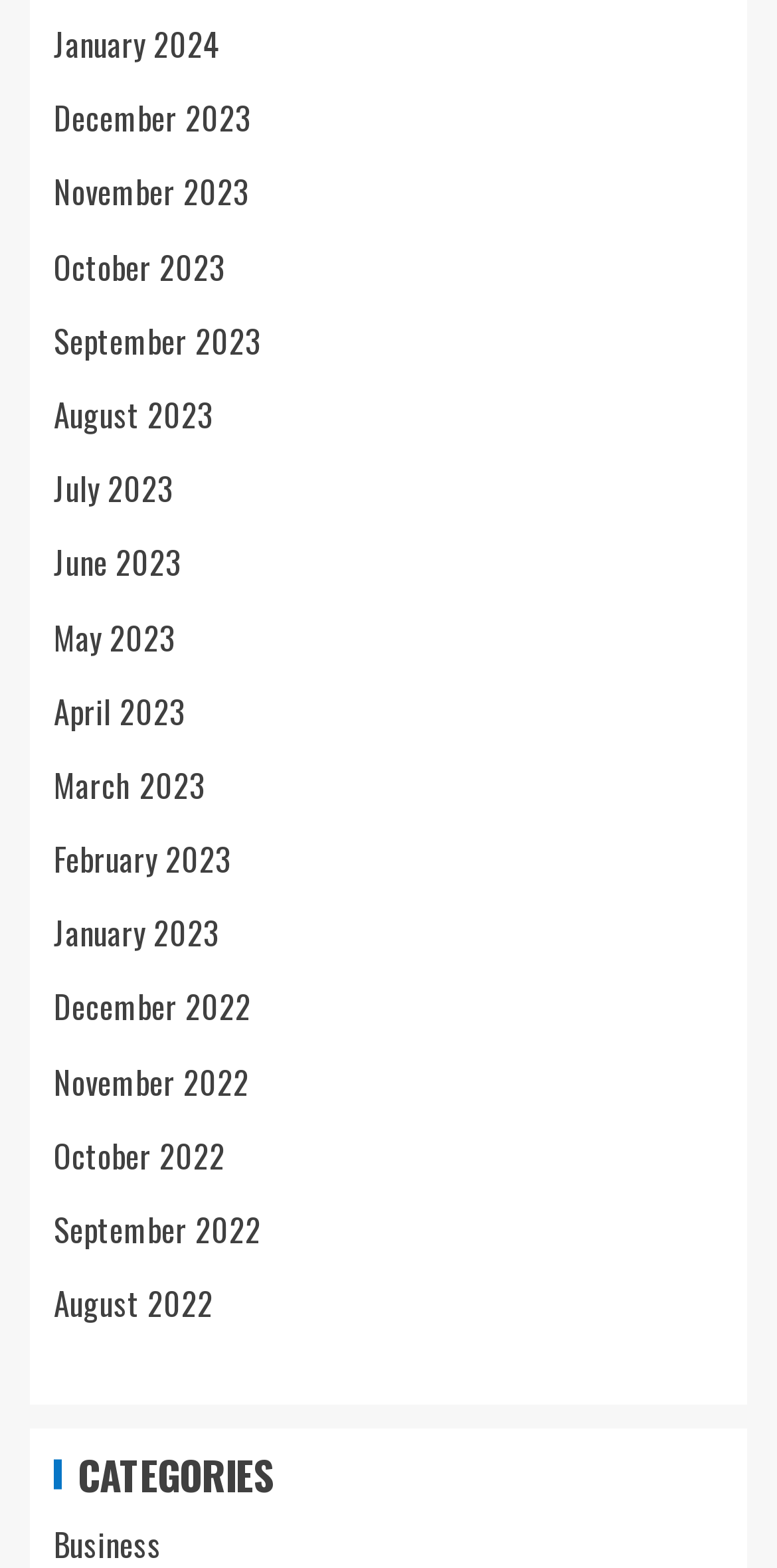Please locate the bounding box coordinates of the element's region that needs to be clicked to follow the instruction: "access November 2022". The bounding box coordinates should be provided as four float numbers between 0 and 1, i.e., [left, top, right, bottom].

[0.069, 0.674, 0.321, 0.705]